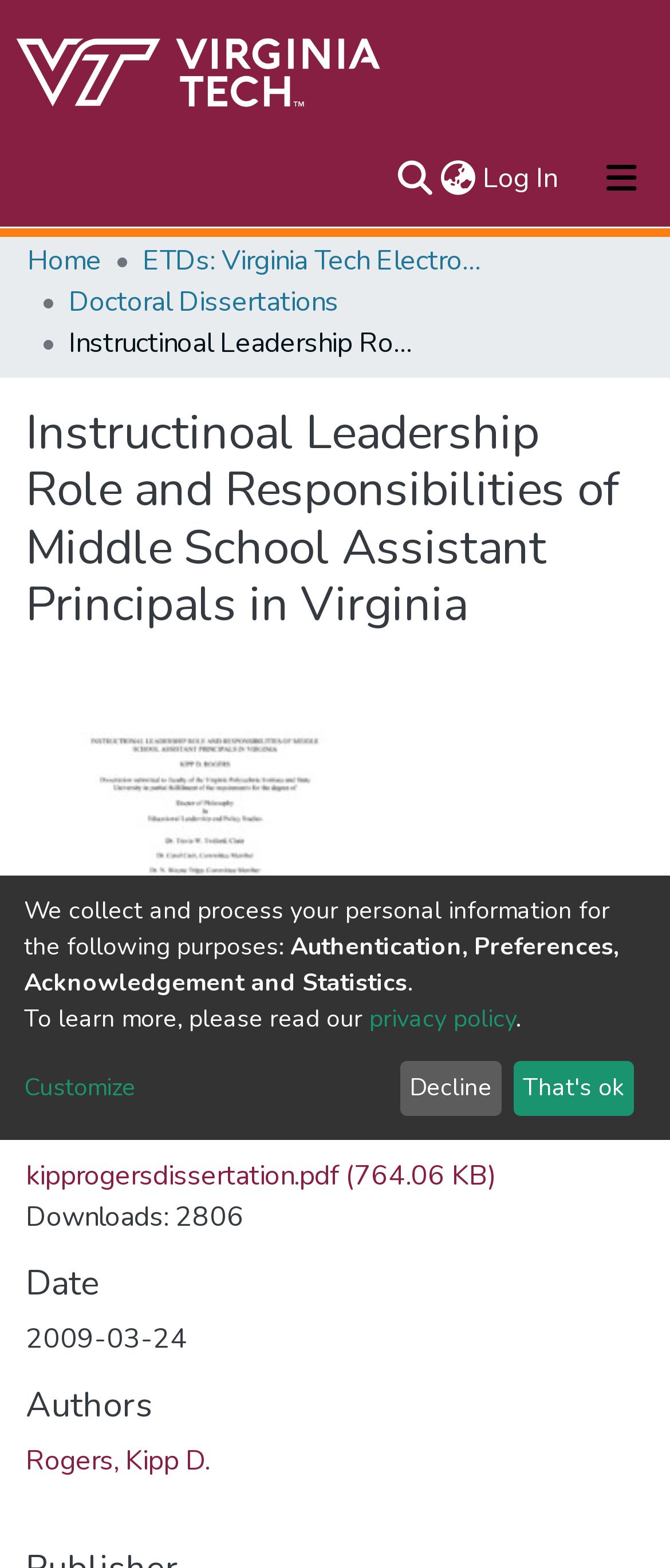Please determine the main heading text of this webpage.

Instructinoal Leadership Role and Responsibilities of Middle School Assistant Principals in Virginia